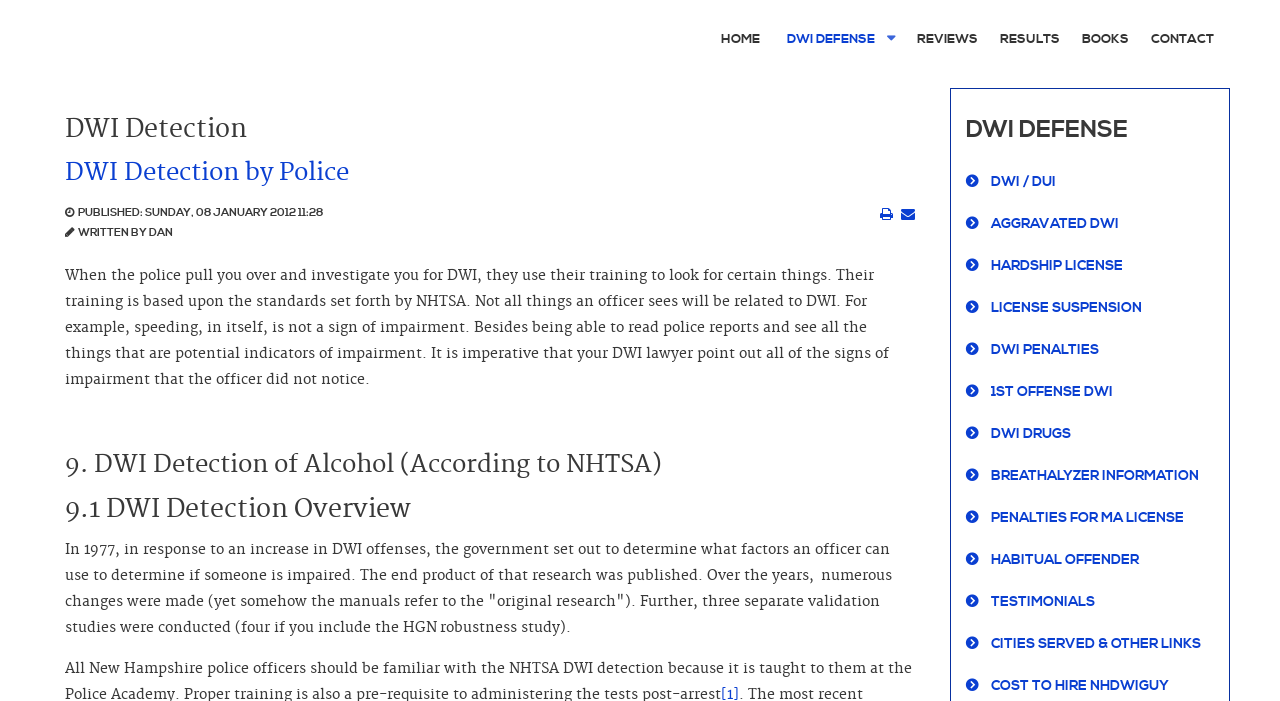How many description list details are there on this webpage?
Answer the question in a detailed and comprehensive manner.

I looked at the description list and found two description list details, which are 'PUBLISHED: SUNDAY, 08 JANUARY 2012 11:28' and 'WRITTEN BY DAN'.